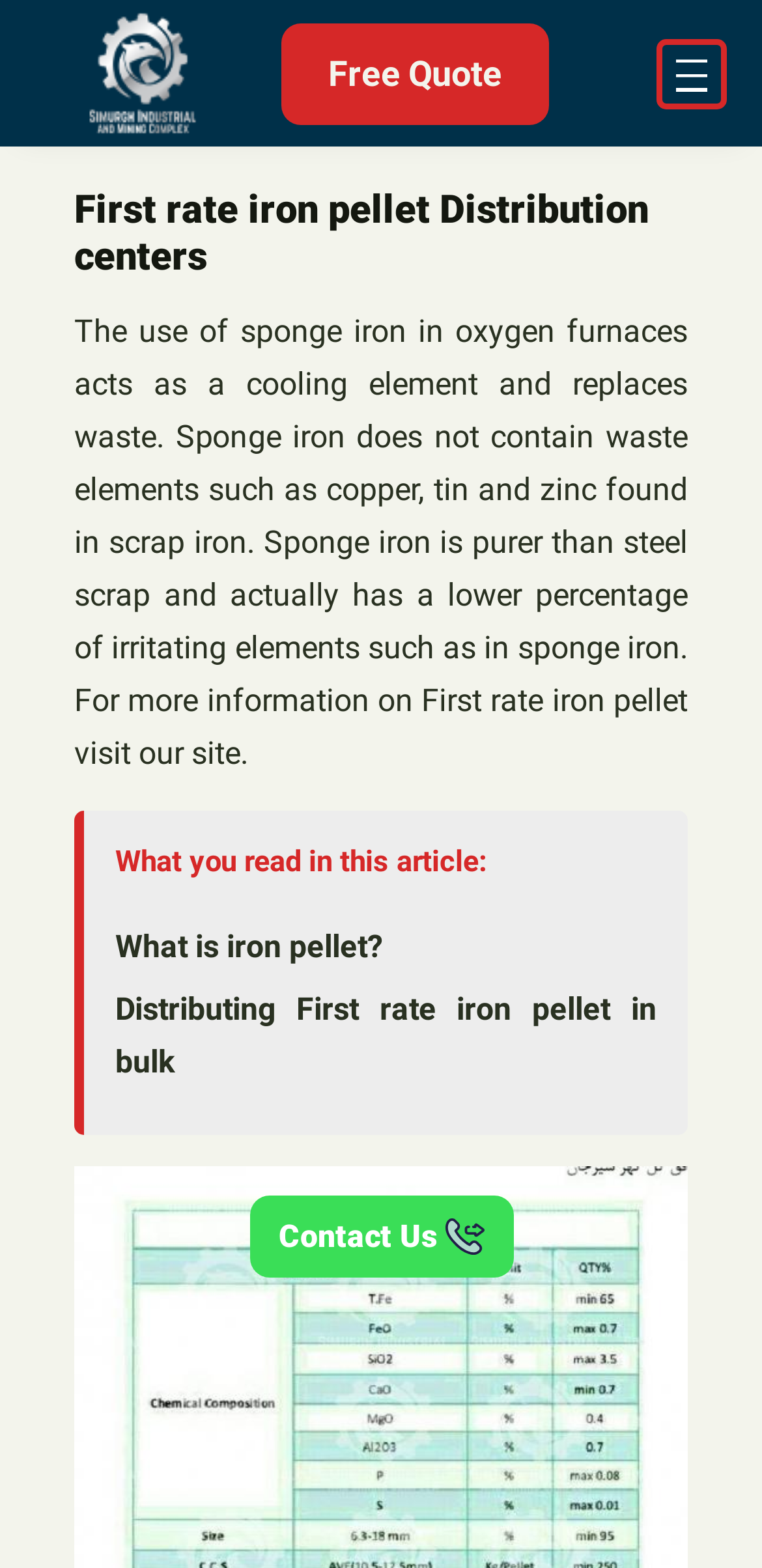What is the topic of the article?
Look at the image and respond with a one-word or short-phrase answer.

First rate iron pellet